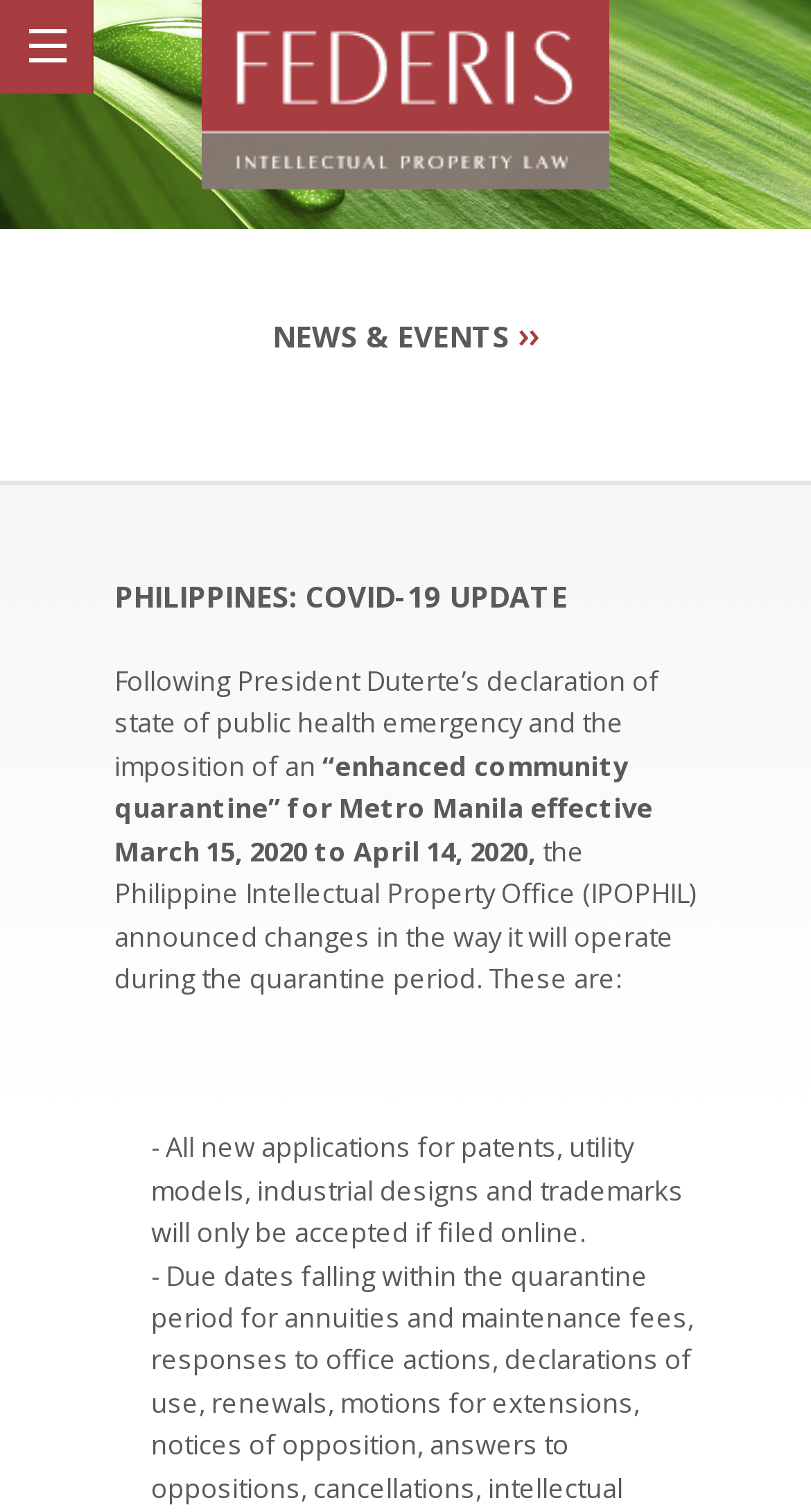What is the change in IPOPHIL's operation during the quarantine period?
We need a detailed and exhaustive answer to the question. Please elaborate.

The webpage mentions that 'the Philippine Intellectual Property Office (IPOPHIL) announced changes in the way it will operate during the quarantine period.' which implies that there will be changes in the way IPOPHIL operates during the quarantine period.